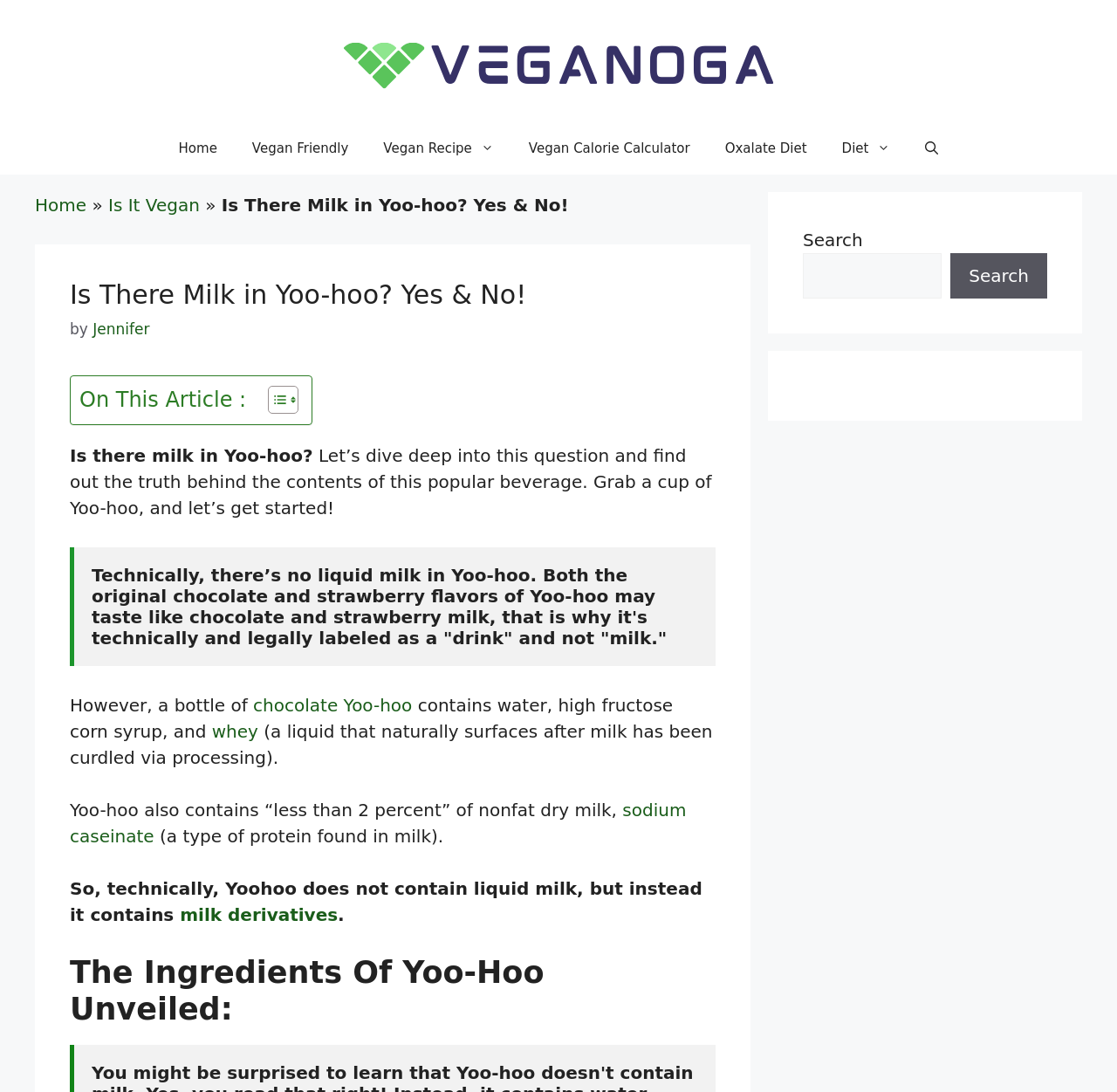From the given element description: "alt="Veganoga"", find the bounding box for the UI element. Provide the coordinates as four float numbers between 0 and 1, in the order [left, top, right, bottom].

[0.305, 0.045, 0.695, 0.064]